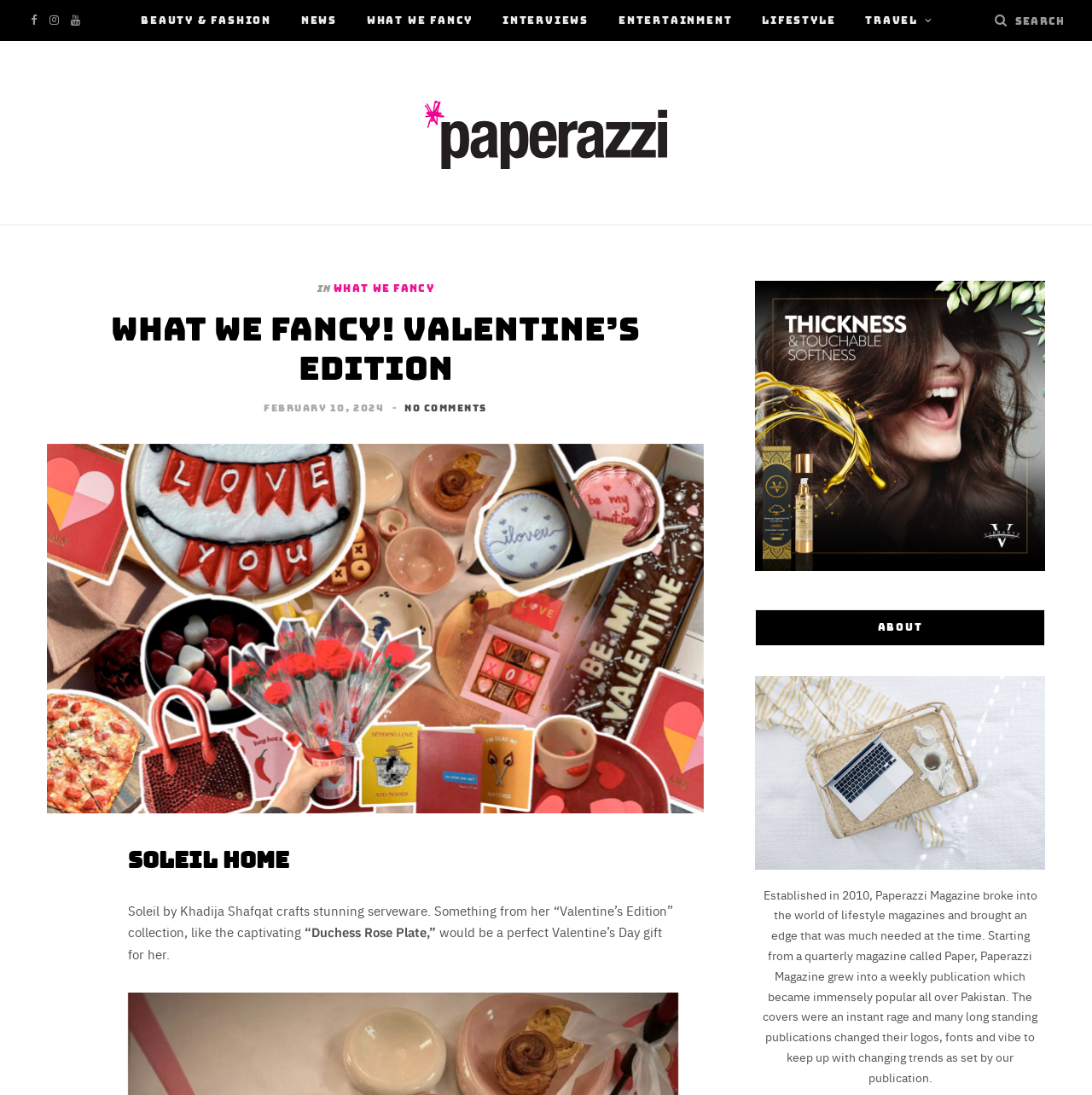Identify the bounding box coordinates of the element to click to follow this instruction: 'Search for something'. Ensure the coordinates are four float values between 0 and 1, provided as [left, top, right, bottom].

[0.93, 0.006, 0.977, 0.033]